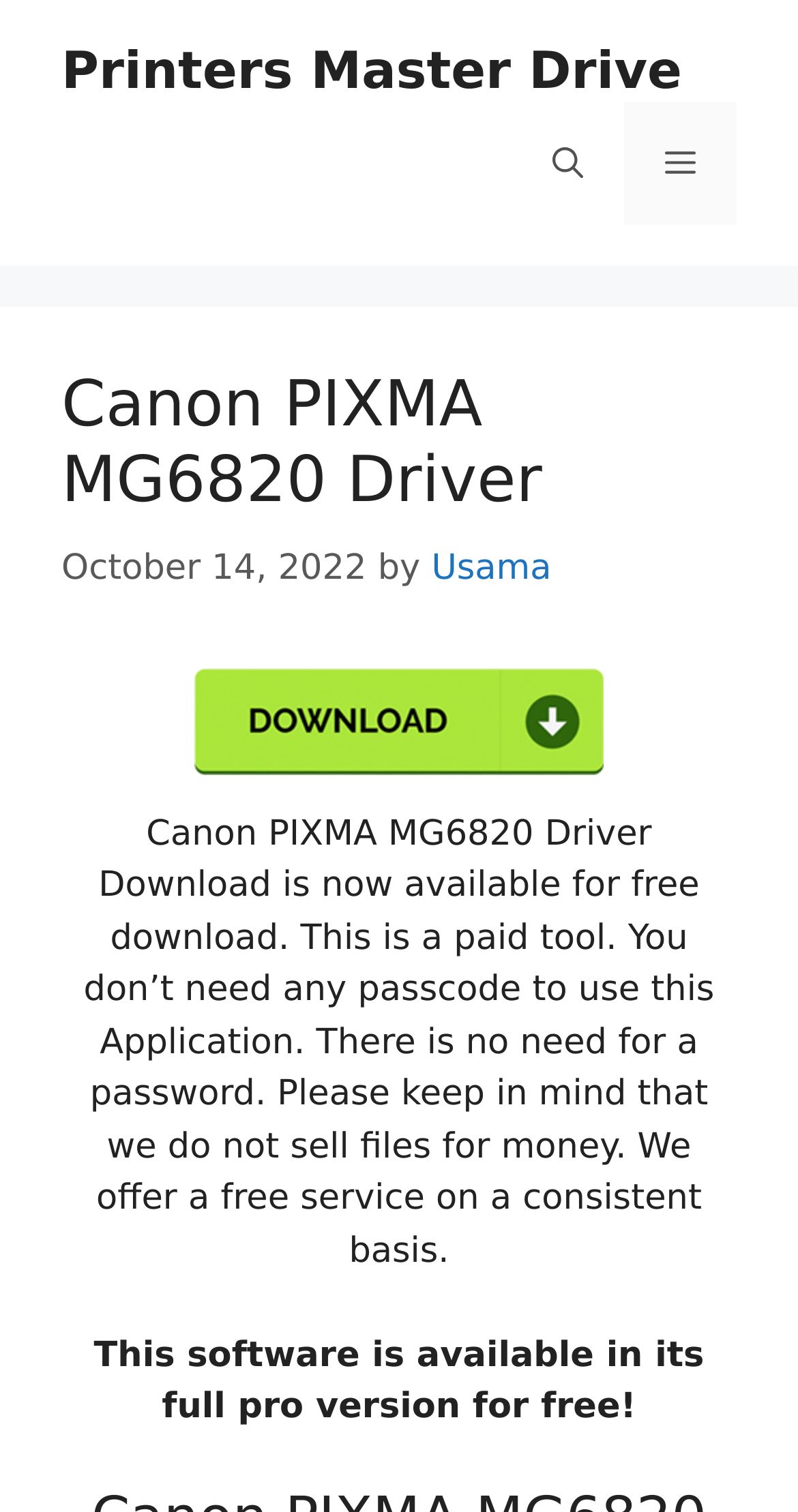Who is the author of the post?
Answer with a single word or phrase, using the screenshot for reference.

Usama